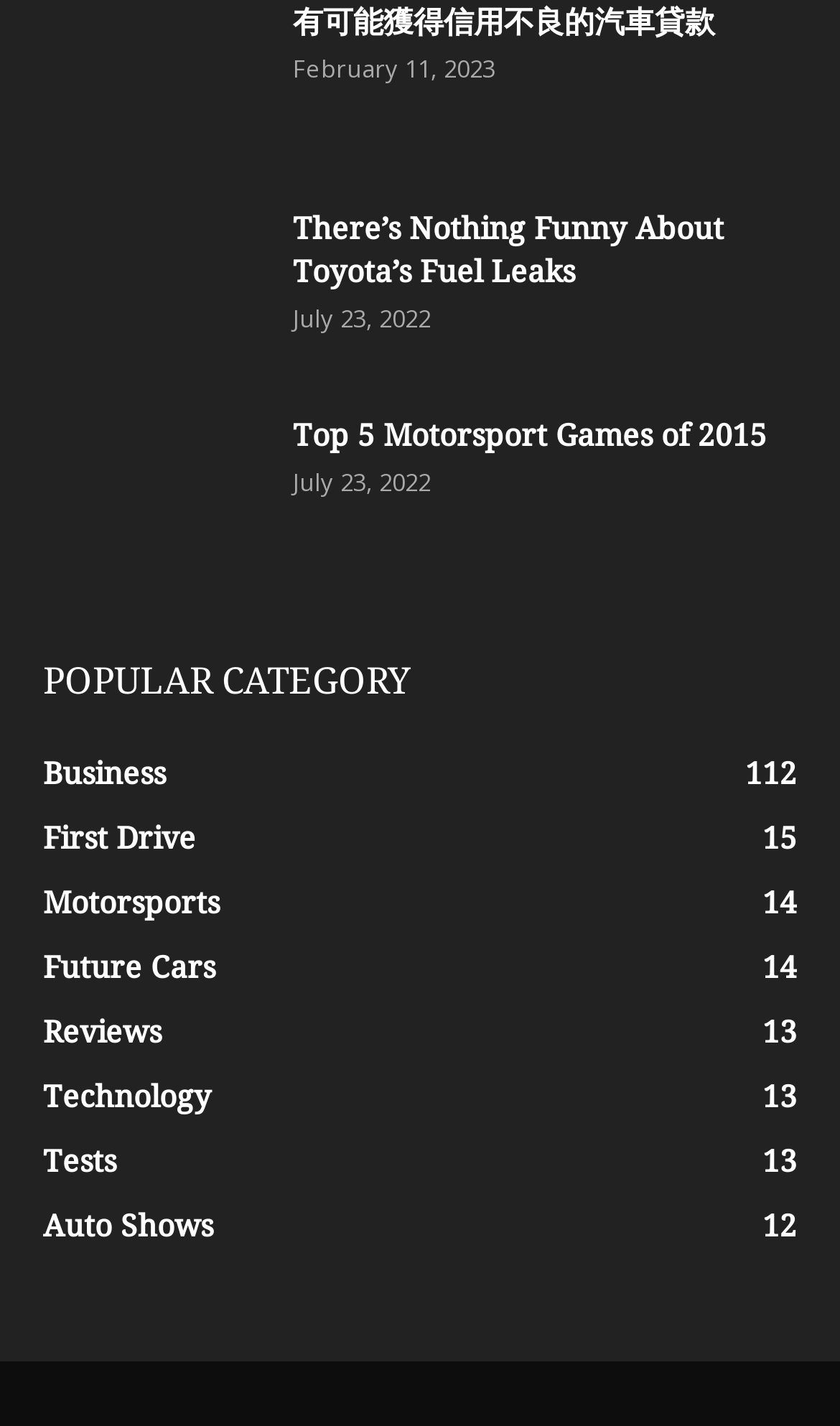Find the bounding box coordinates for the element that must be clicked to complete the instruction: "explore the index post". The coordinates should be four float numbers between 0 and 1, indicated as [left, top, right, bottom].

None